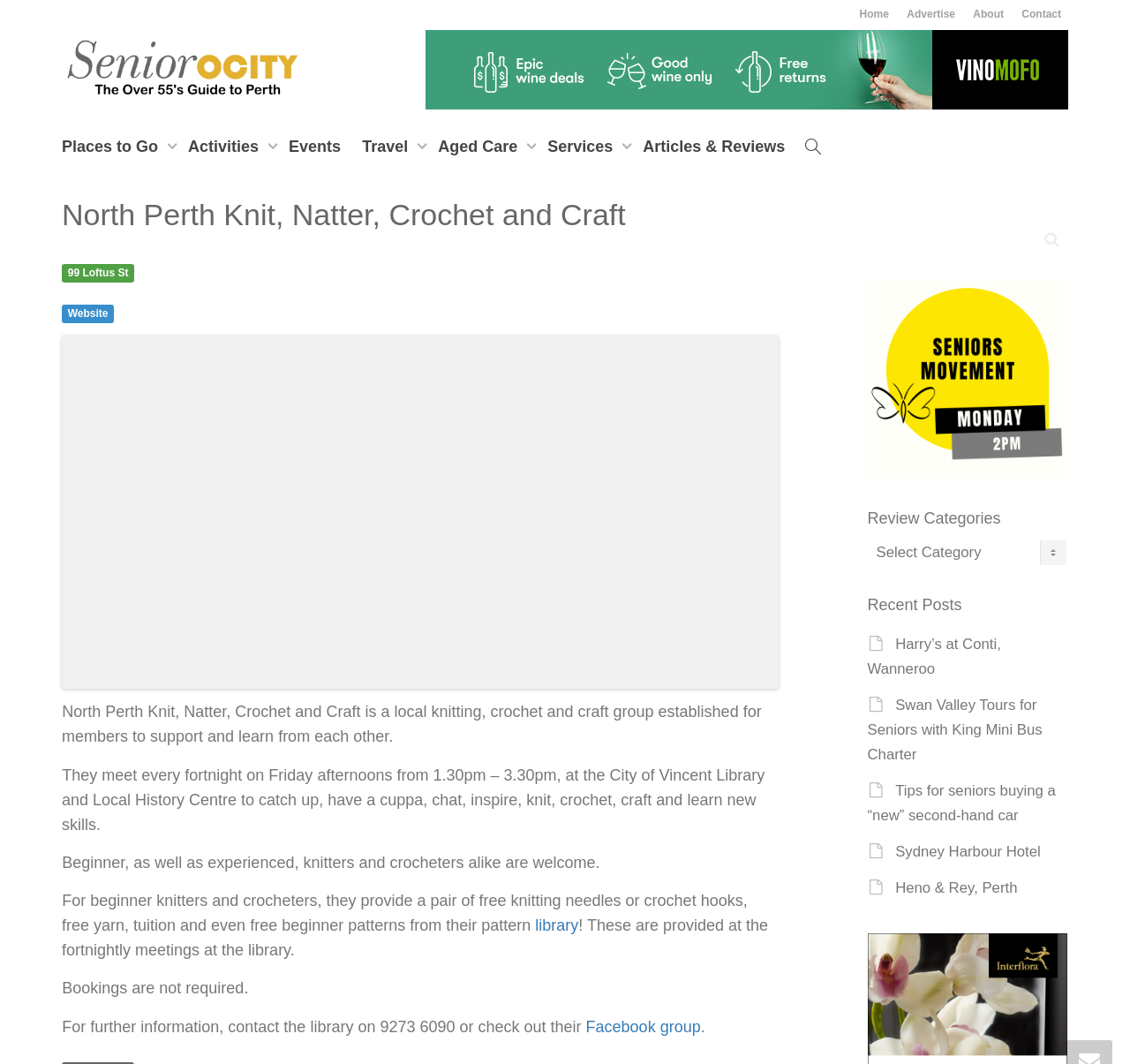Provide the bounding box coordinates of the HTML element this sentence describes: "Facebook group". The bounding box coordinates consist of four float numbers between 0 and 1, i.e., [left, top, right, bottom].

[0.518, 0.957, 0.62, 0.973]